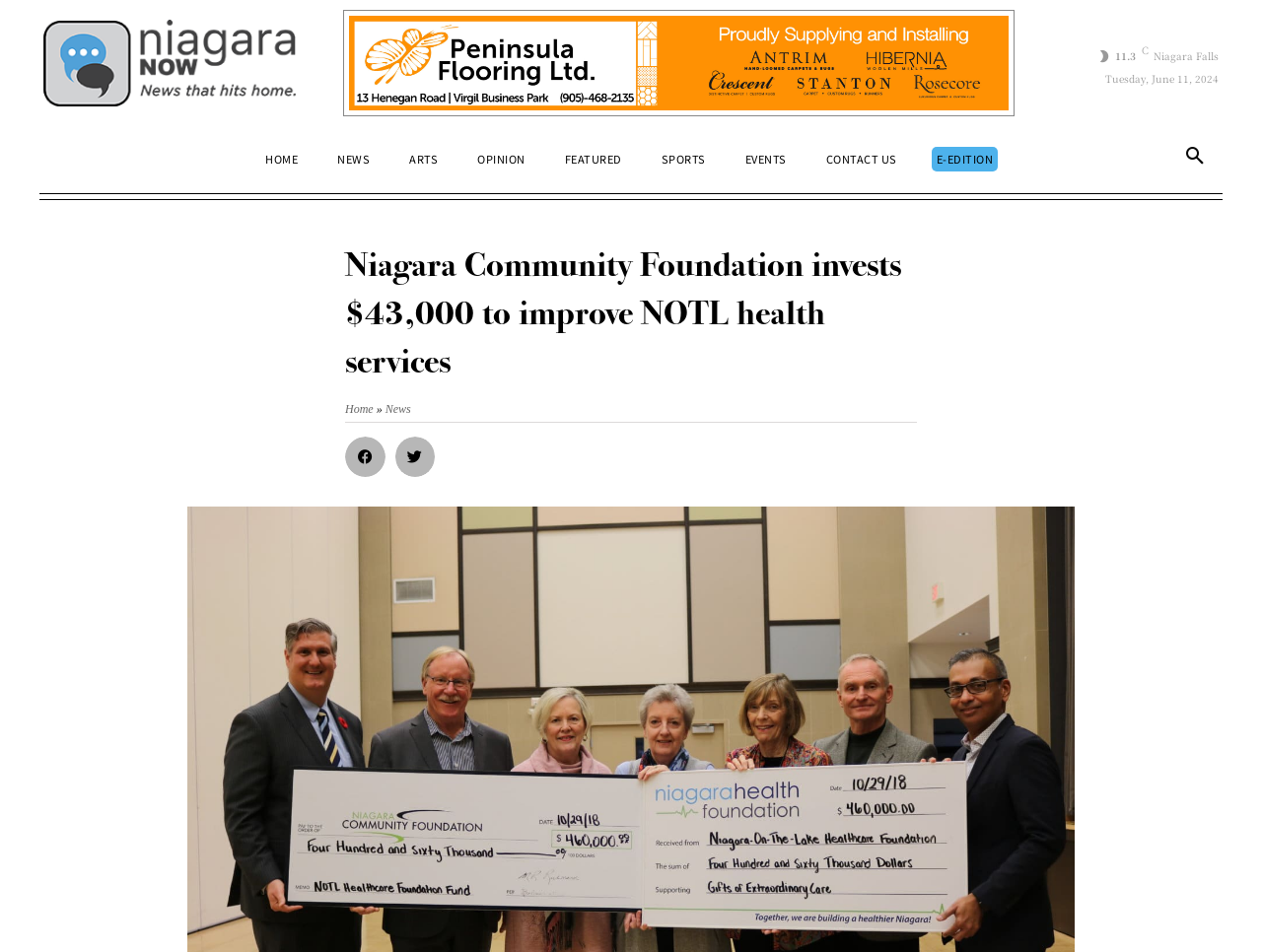Using the information in the image, give a detailed answer to the following question: What is the current date?

I found the answer by looking at the static text at the top right corner of the webpage, which says 'Tuesday, June 11, 2024' and has a bounding box coordinate of [0.876, 0.074, 0.966, 0.09]. This suggests that this is the current date.